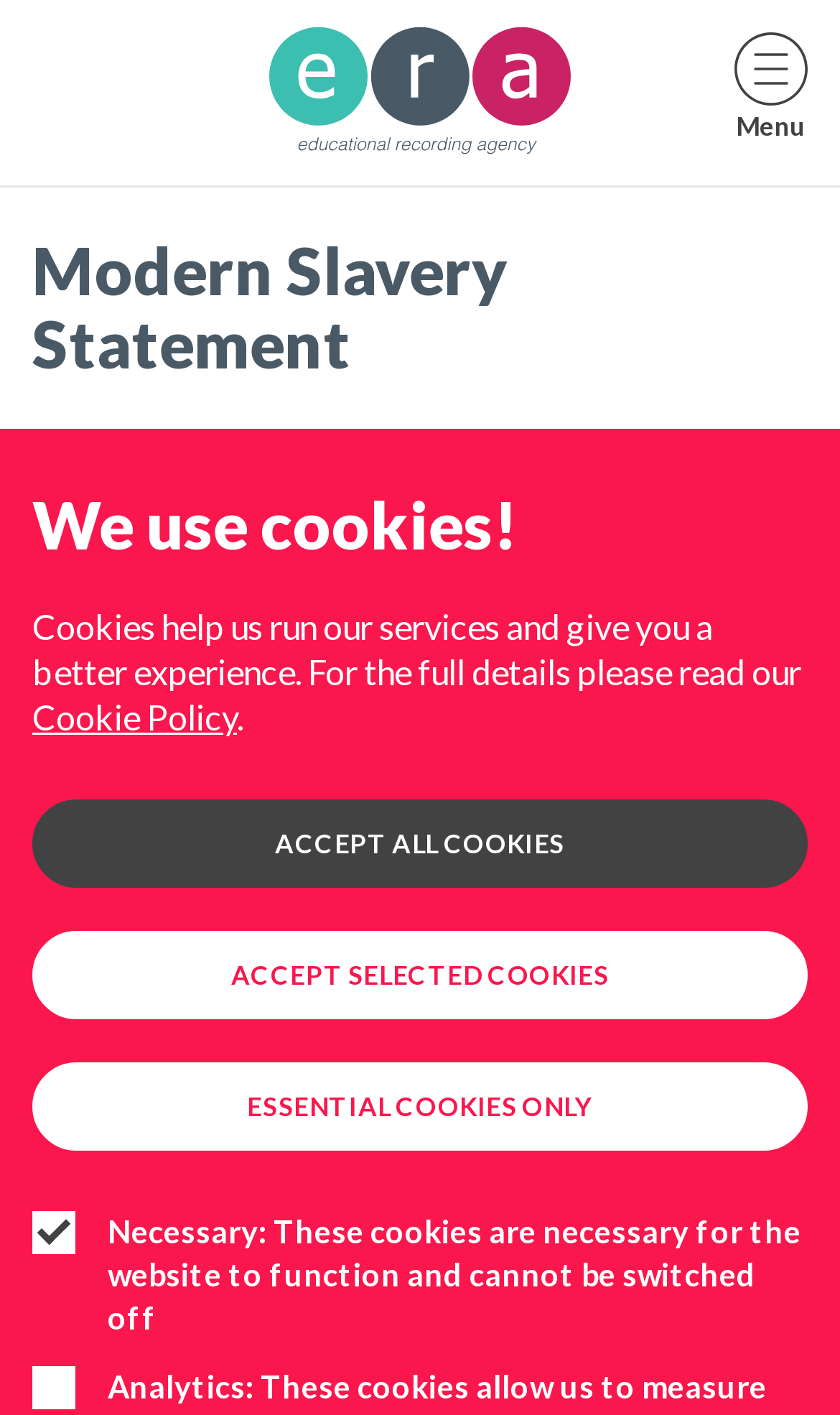What is the title or heading displayed on the webpage?

Modern Slavery Statement